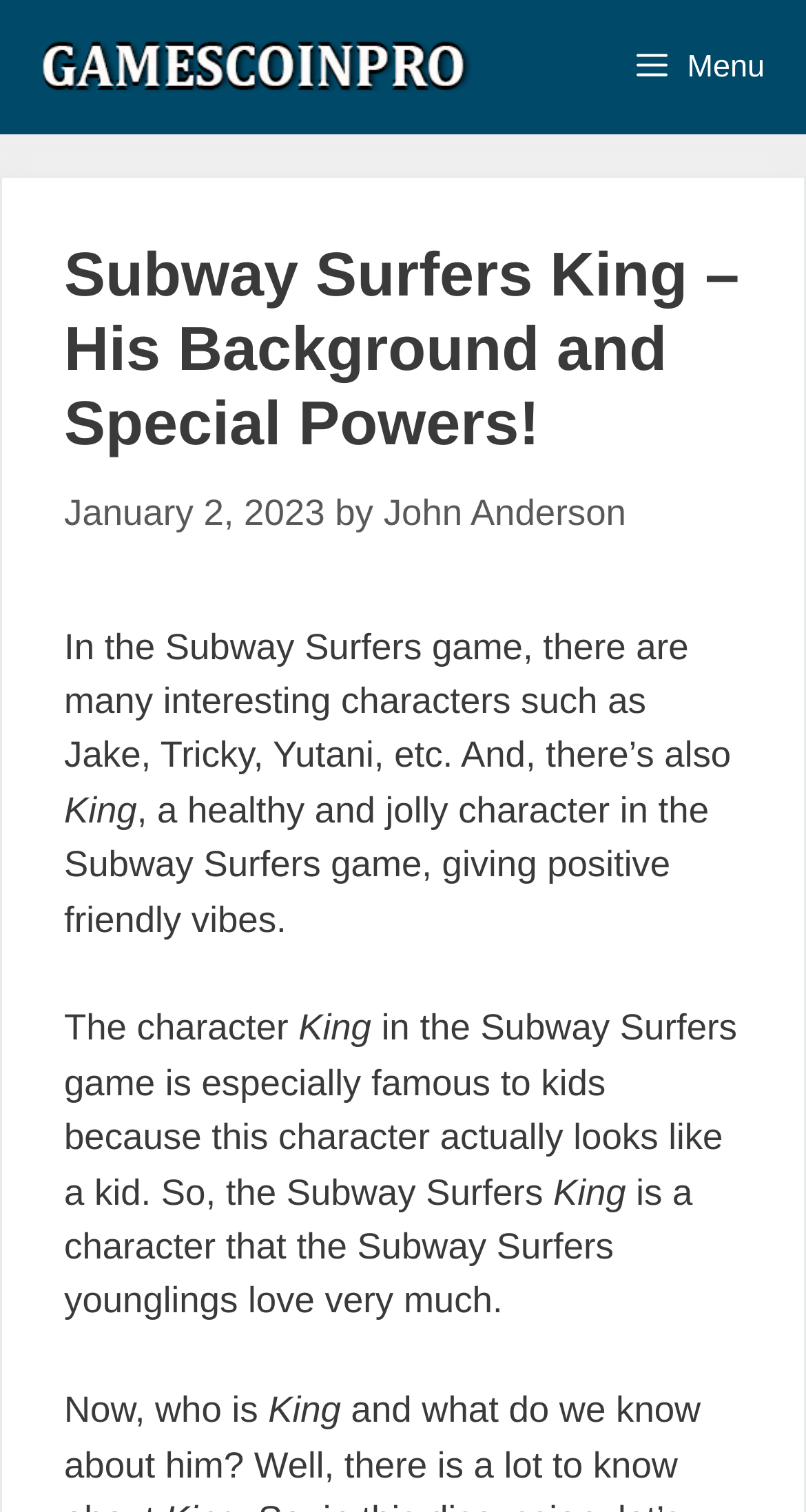What is the name of the character in the Subway Surfers game?
Using the visual information, respond with a single word or phrase.

King